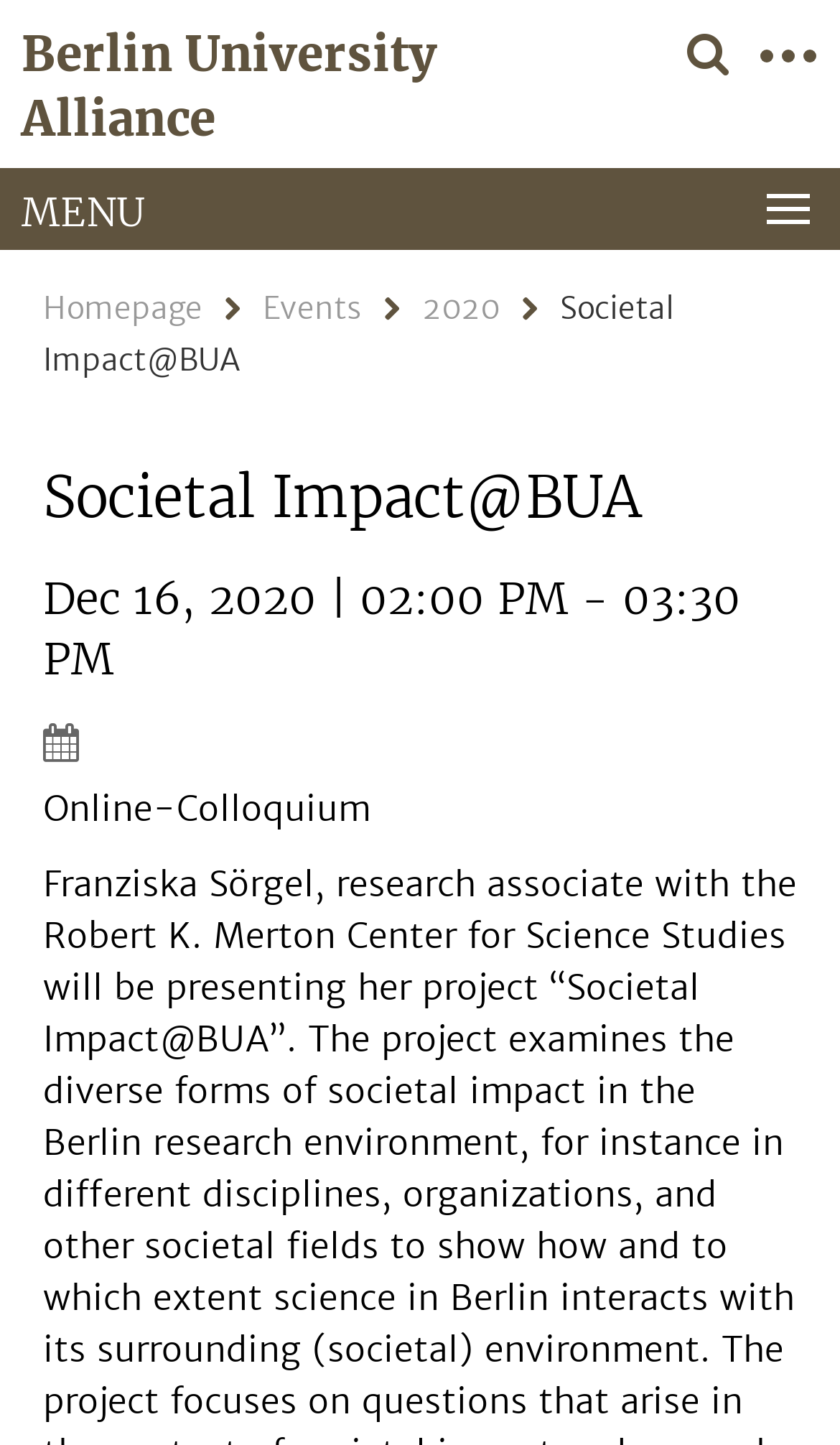Please determine the bounding box coordinates, formatted as (top-left x, top-left y, bottom-right x, bottom-right y), with all values as floating point numbers between 0 and 1. Identify the bounding box of the region described as: 2020

[0.503, 0.2, 0.595, 0.227]